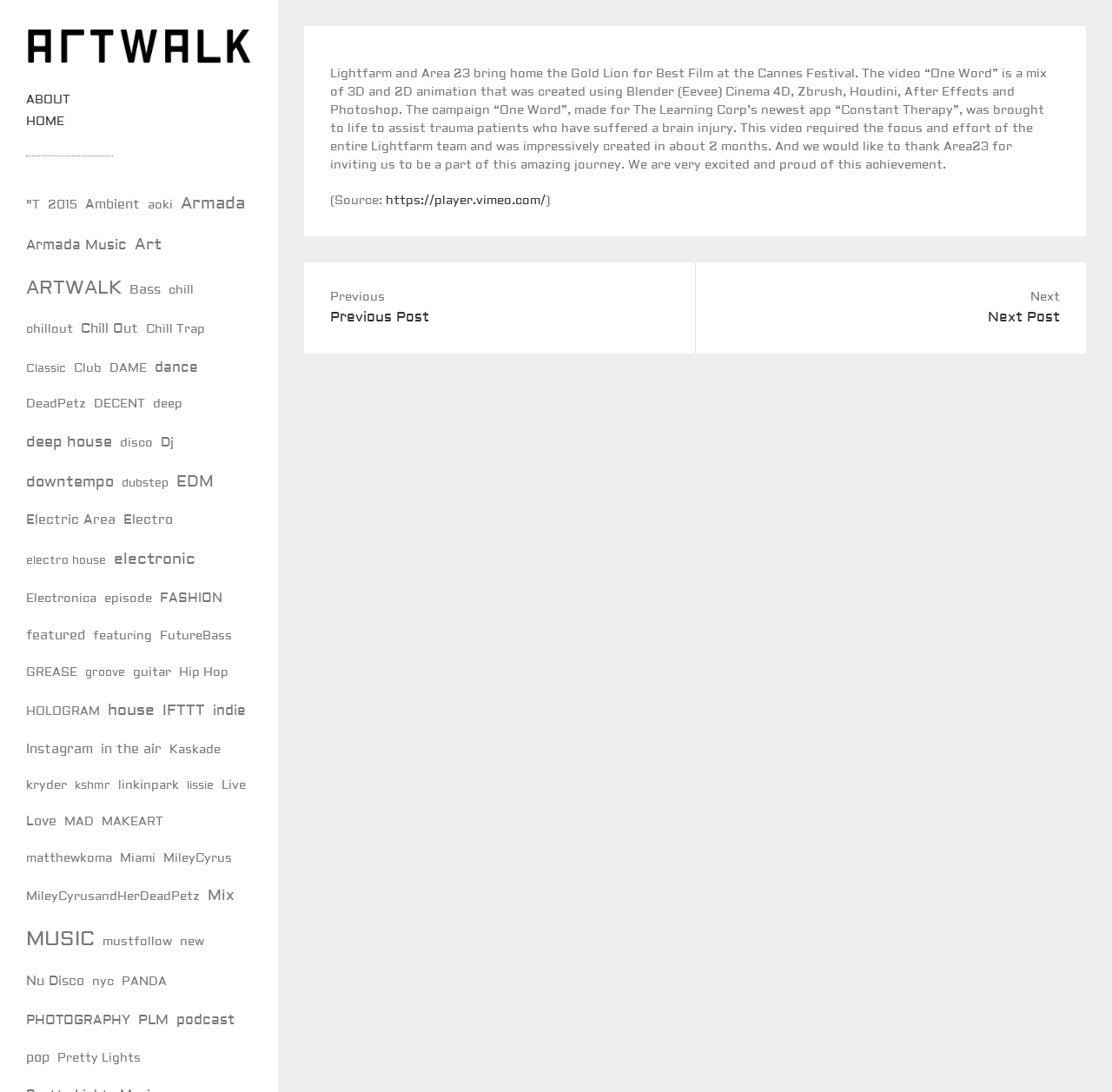Specify the bounding box coordinates of the area to click in order to execute this command: 'Read the article about Lightfarm and Area 23'. The coordinates should consist of four float numbers ranging from 0 to 1, and should be formatted as [left, top, right, bottom].

[0.297, 0.048, 0.953, 0.06]